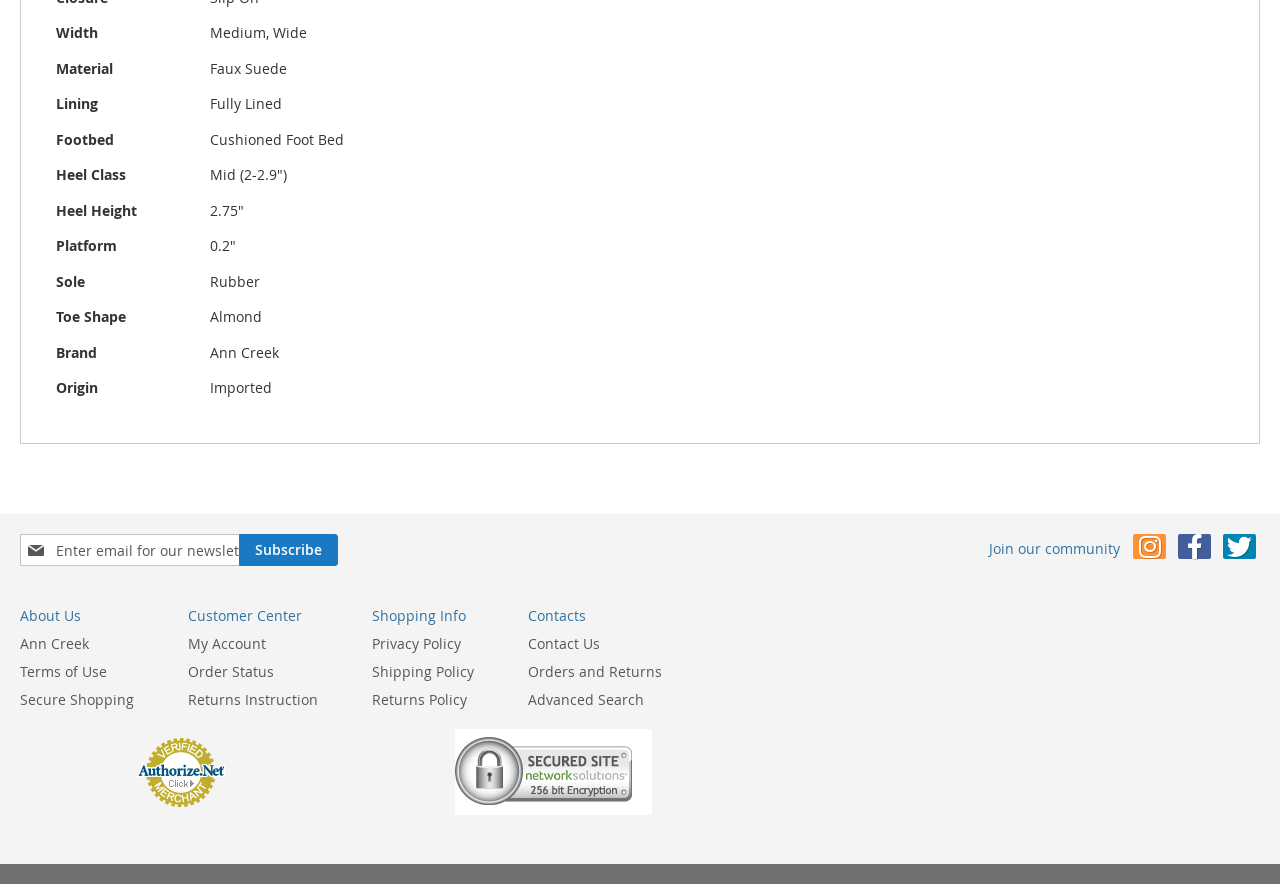Find the bounding box coordinates of the element you need to click on to perform this action: 'Contact us'. The coordinates should be represented by four float values between 0 and 1, in the format [left, top, right, bottom].

[0.412, 0.767, 0.469, 0.811]